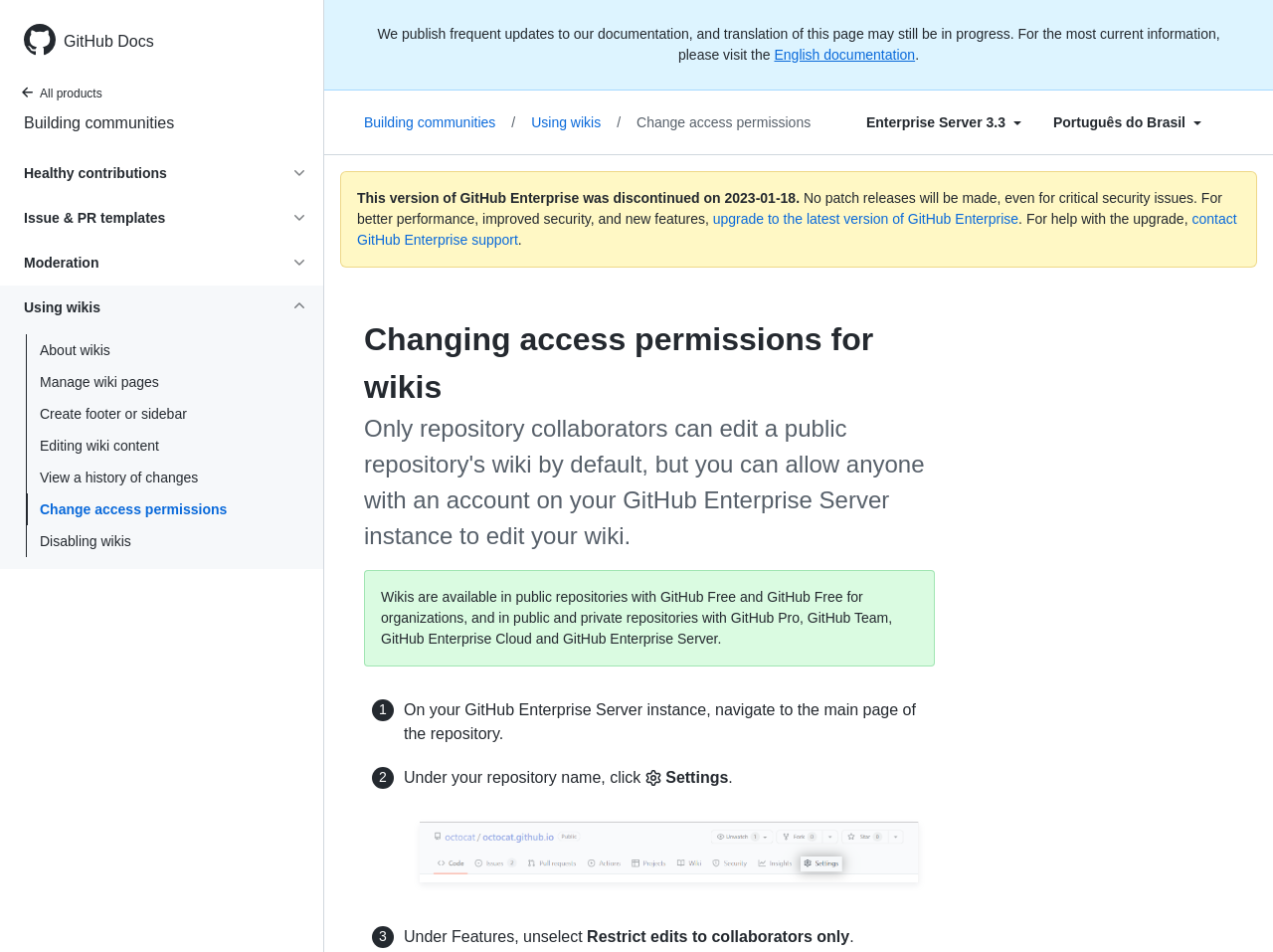Extract the primary heading text from the webpage.

Changing access permissions for wikis